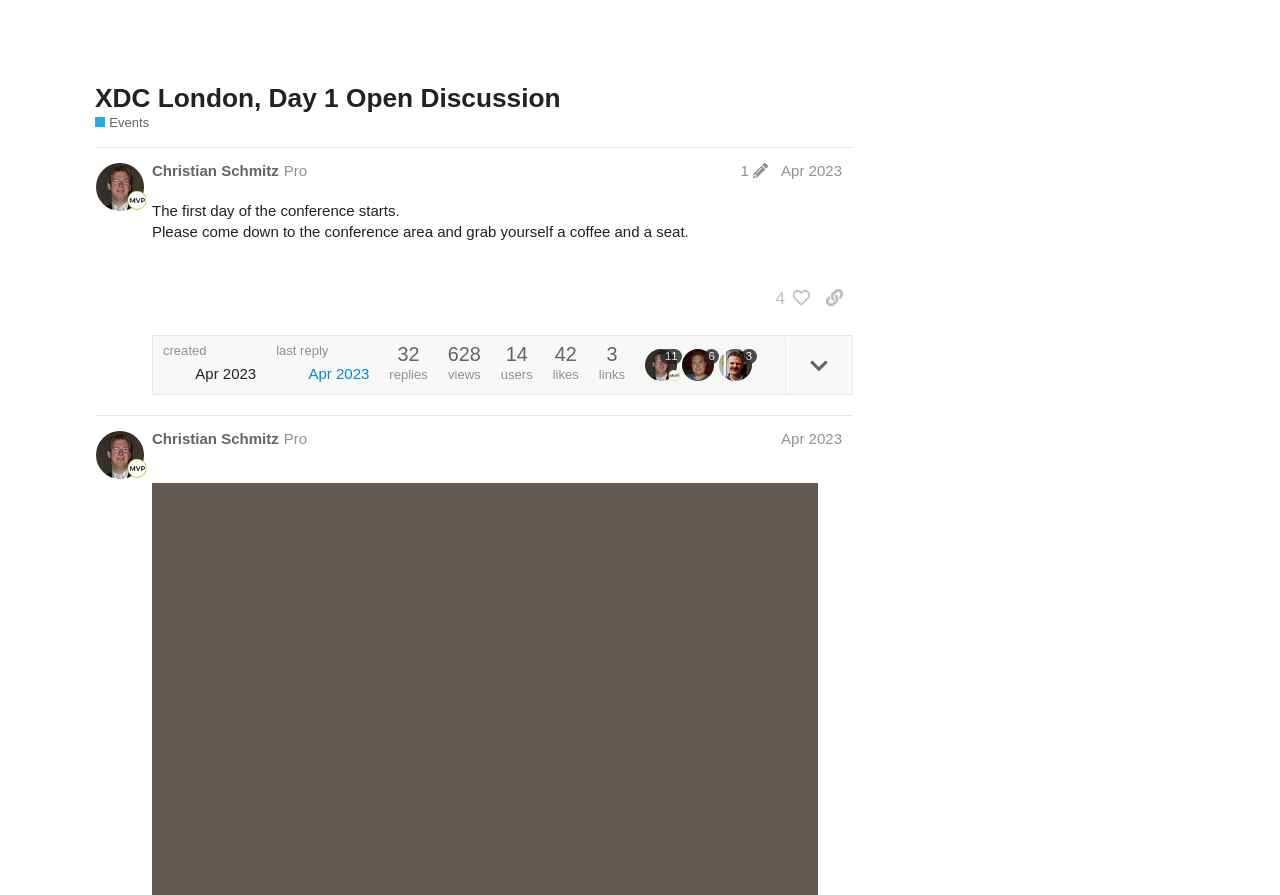Using the information in the image, give a comprehensive answer to the question: 
What is the date of the last post?

I looked at the last region with the label 'post #X by @username' and found the link 'Apr 2023' inside it, which indicates that the date of the last post is April 26, 2023.